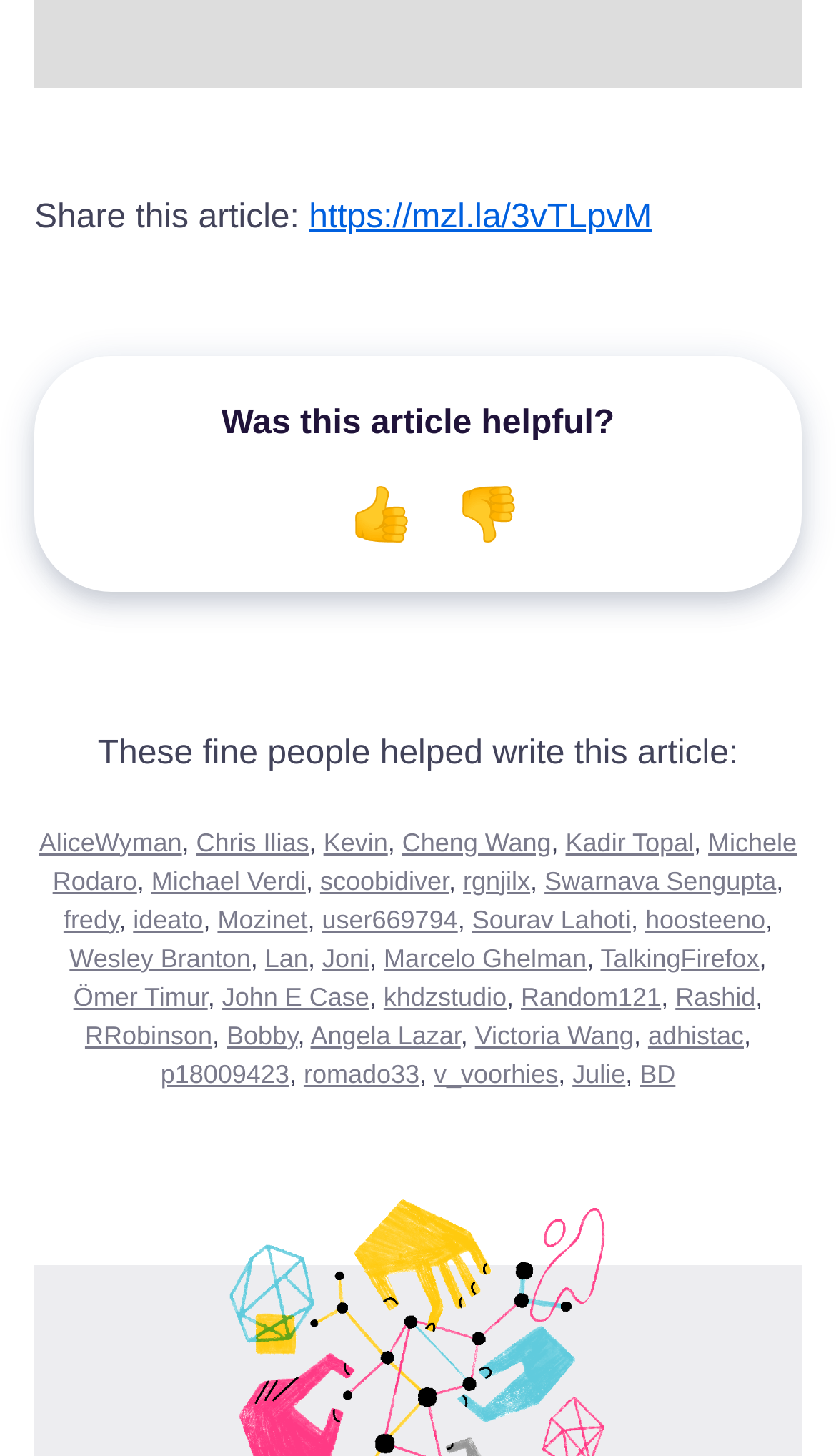Locate the bounding box coordinates of the element's region that should be clicked to carry out the following instruction: "Click on the link to view Cheng Wang's profile". The coordinates need to be four float numbers between 0 and 1, i.e., [left, top, right, bottom].

[0.481, 0.568, 0.659, 0.589]